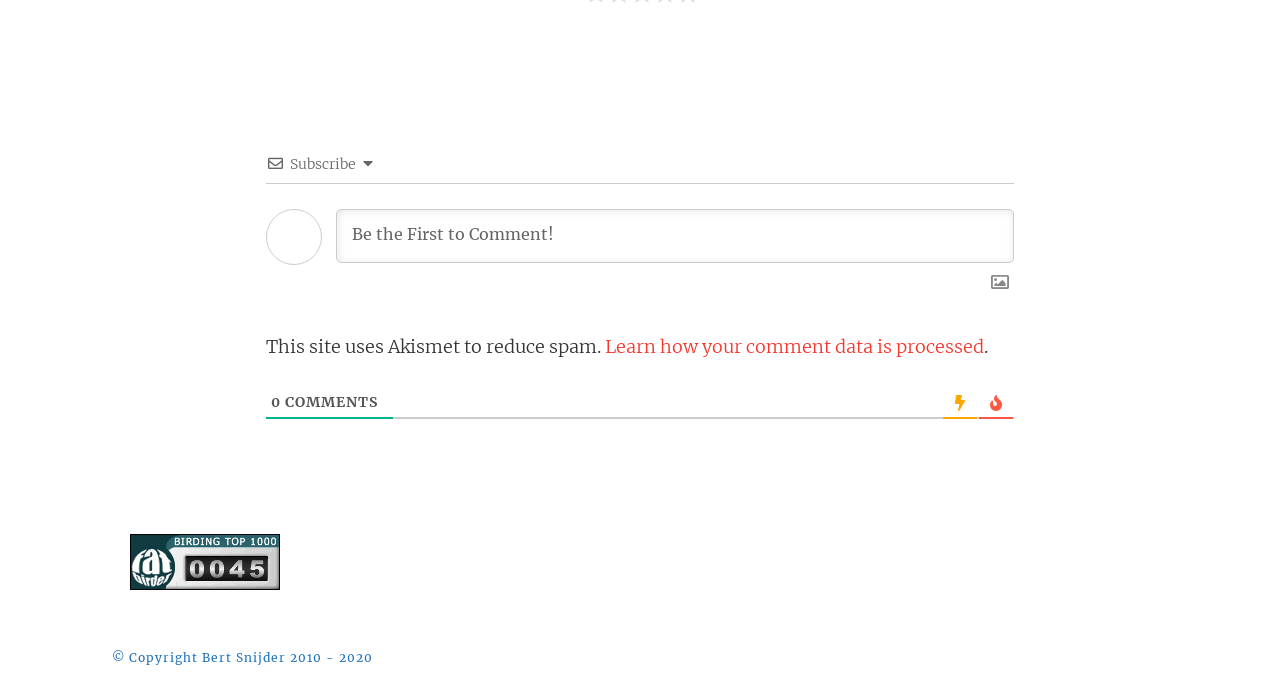Given the element description May 4, 2024, specify the bounding box coordinates of the corresponding UI element in the format (top-left x, top-left y, bottom-right x, bottom-right y). All values must be between 0 and 1.

None